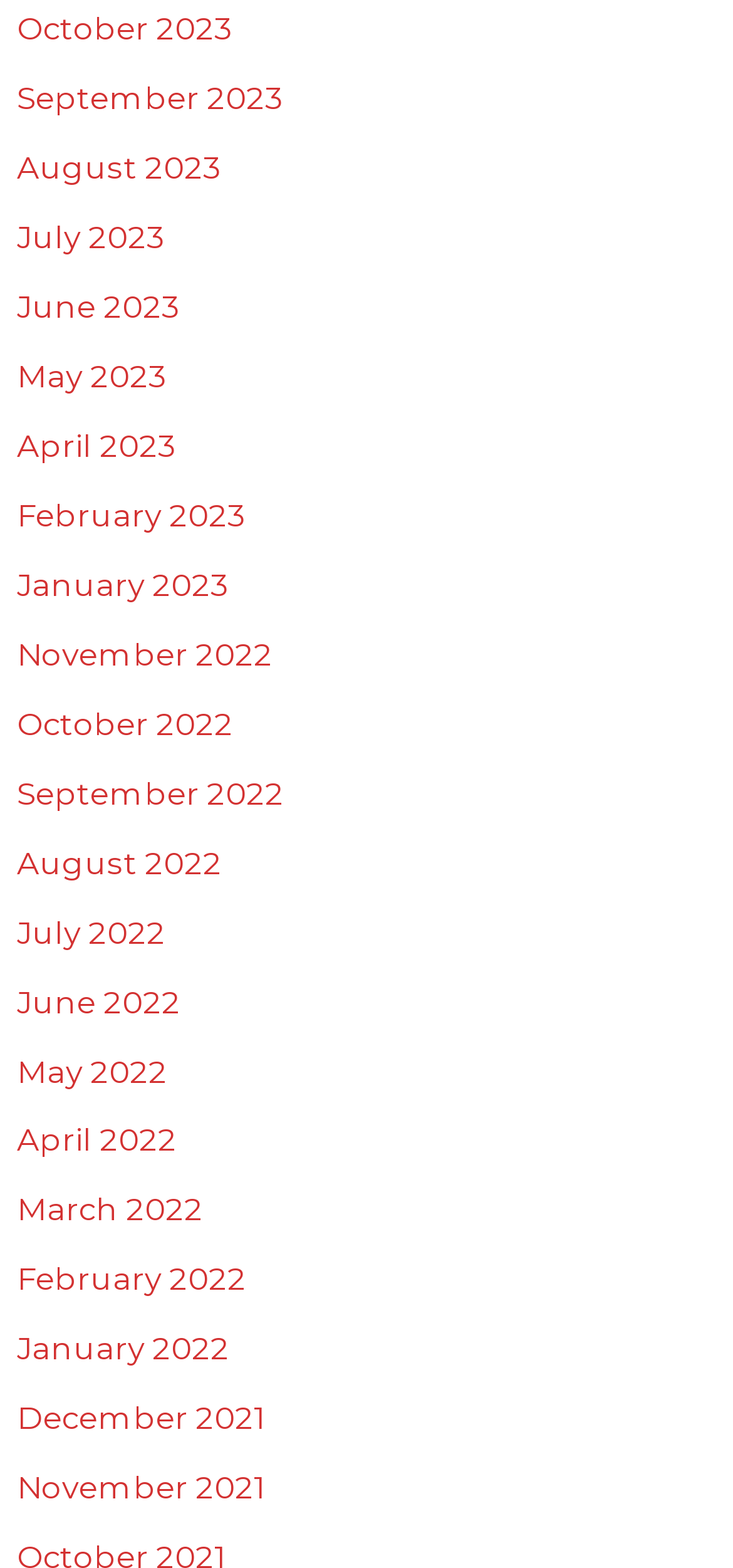Refer to the screenshot and answer the following question in detail:
How are the months listed organized?

By examining the list of links, I found that the most recent months are listed at the top and the earliest months are listed at the bottom, which suggests that the months are listed in reverse chronological order.